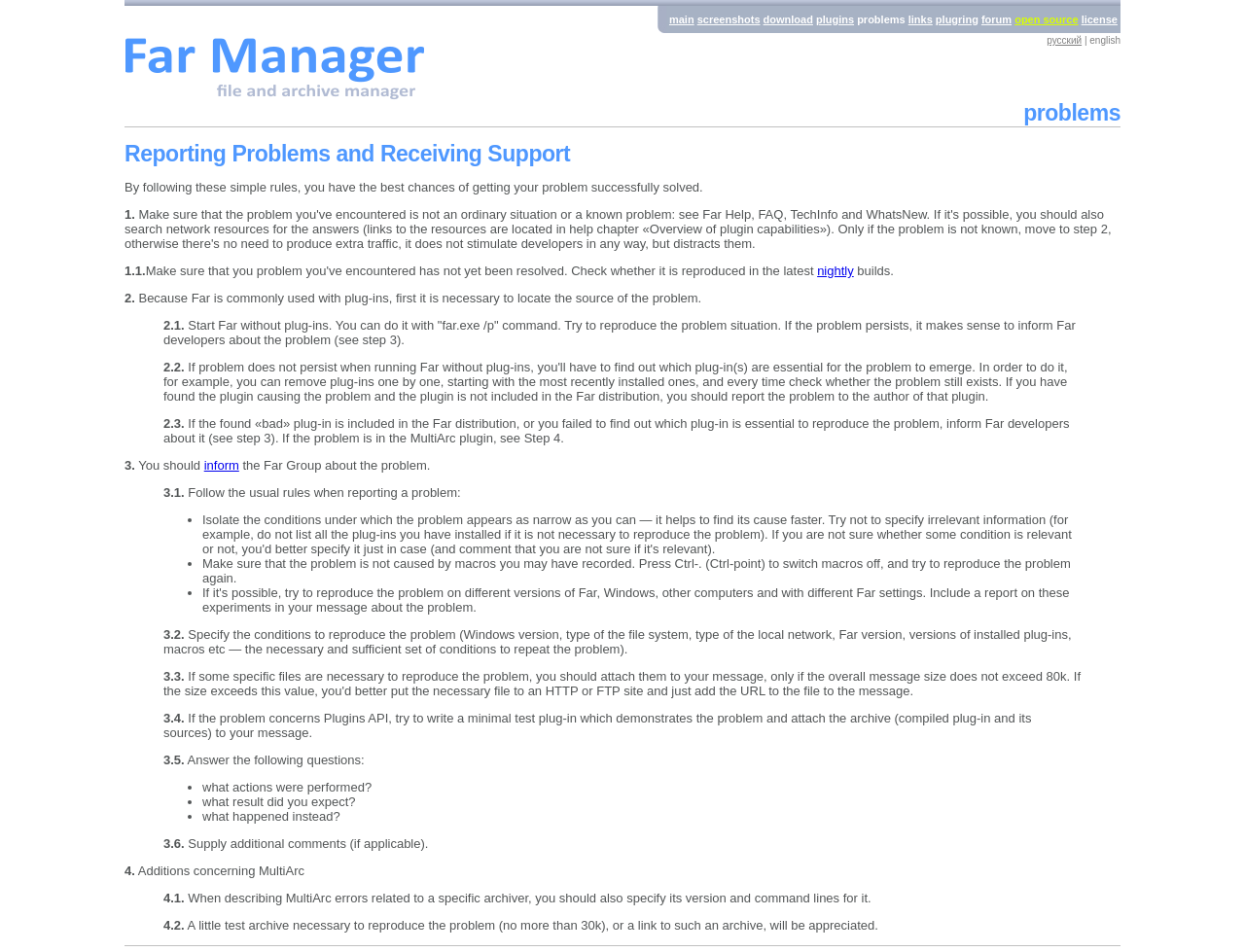Please find the bounding box coordinates in the format (top-left x, top-left y, bottom-right x, bottom-right y) for the given element description. Ensure the coordinates are floating point numbers between 0 and 1. Description: open source

[0.815, 0.014, 0.866, 0.027]